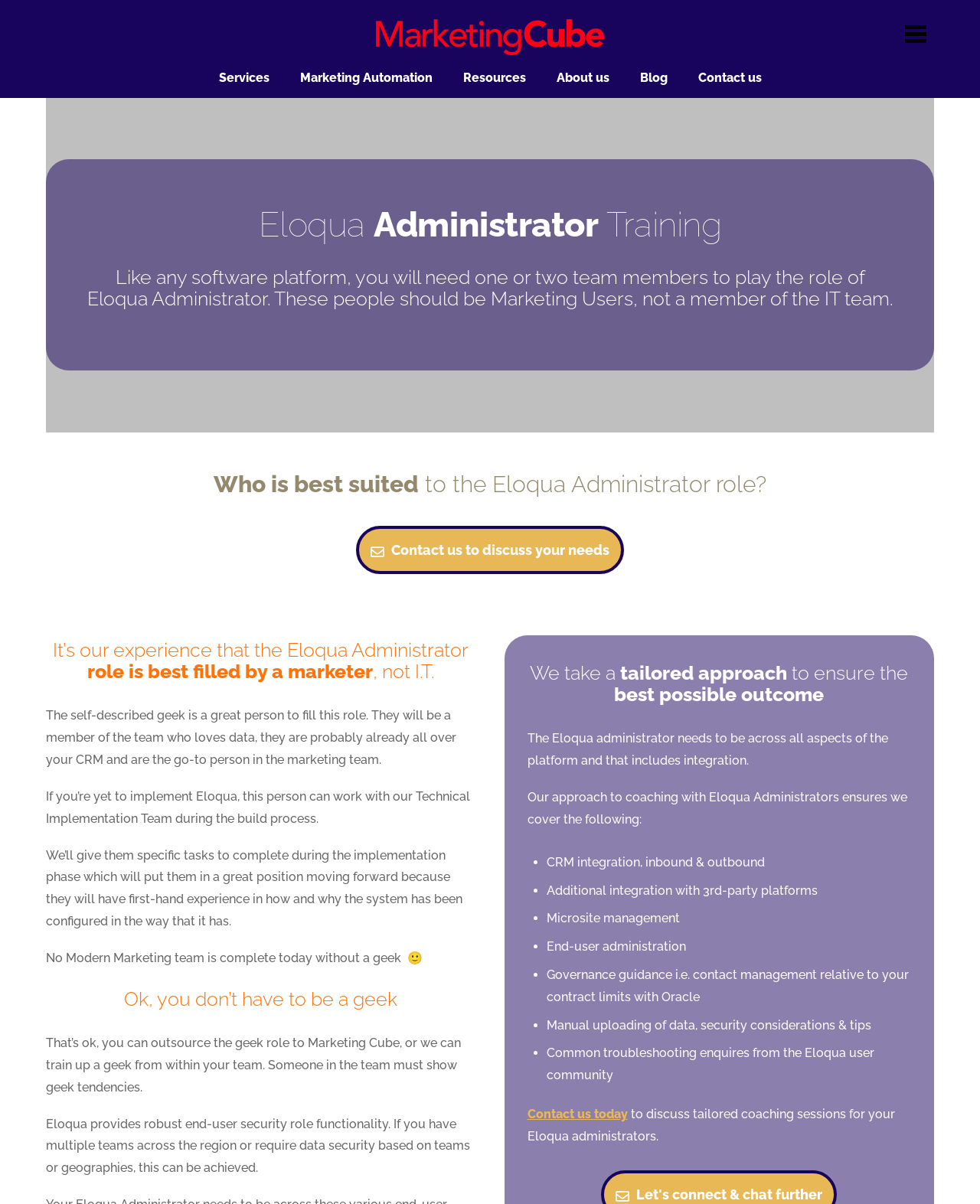What is the benefit of having a geek in the marketing team?
Please answer the question as detailed as possible.

The webpage suggests that a geek in the marketing team is well-suited to fill the Eloqua administrator role because they are already familiar with data and are likely to be the go-to person in the marketing team. They can work with the Technical Implementation Team during the build process and will have first-hand experience in how and why the system has been configured.